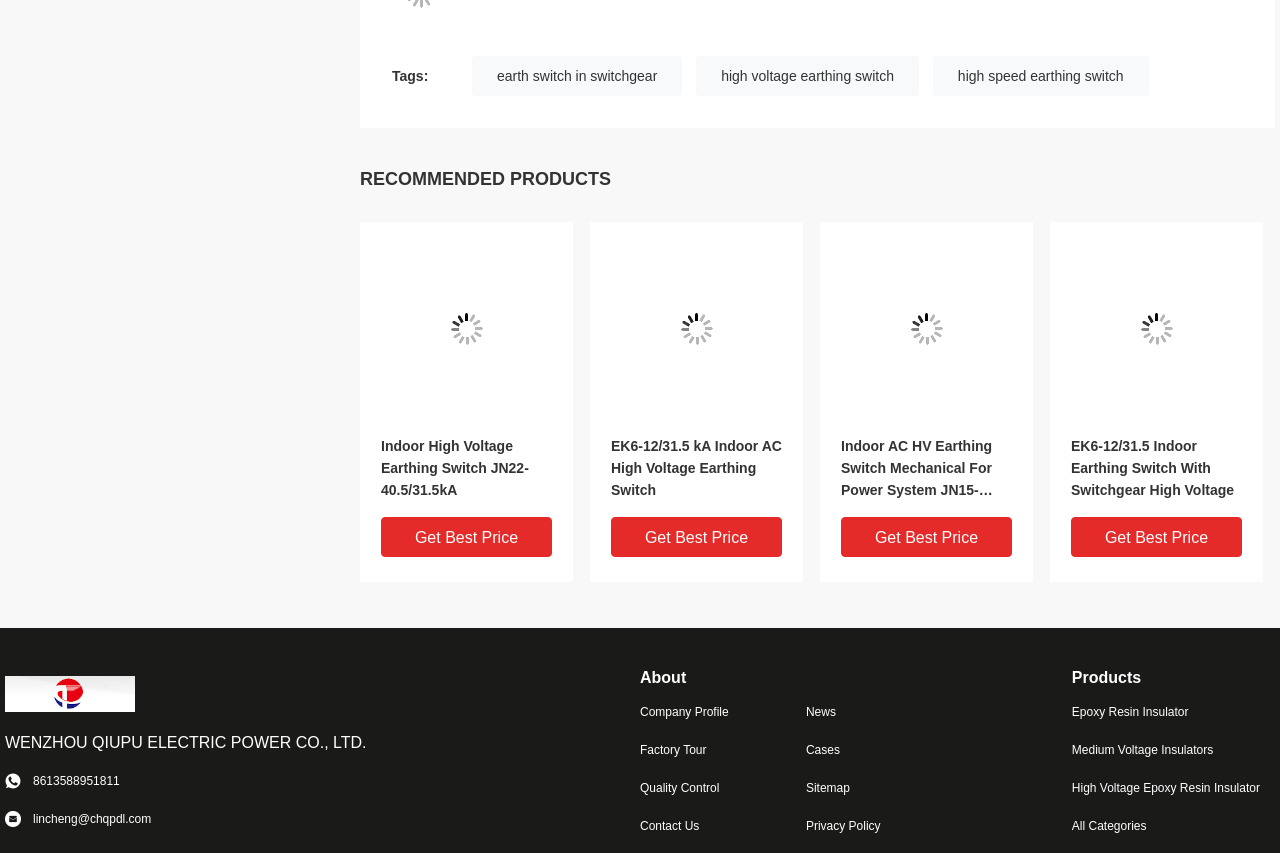Use a single word or phrase to answer the question: 
How many product categories are listed at the bottom of the webpage?

4